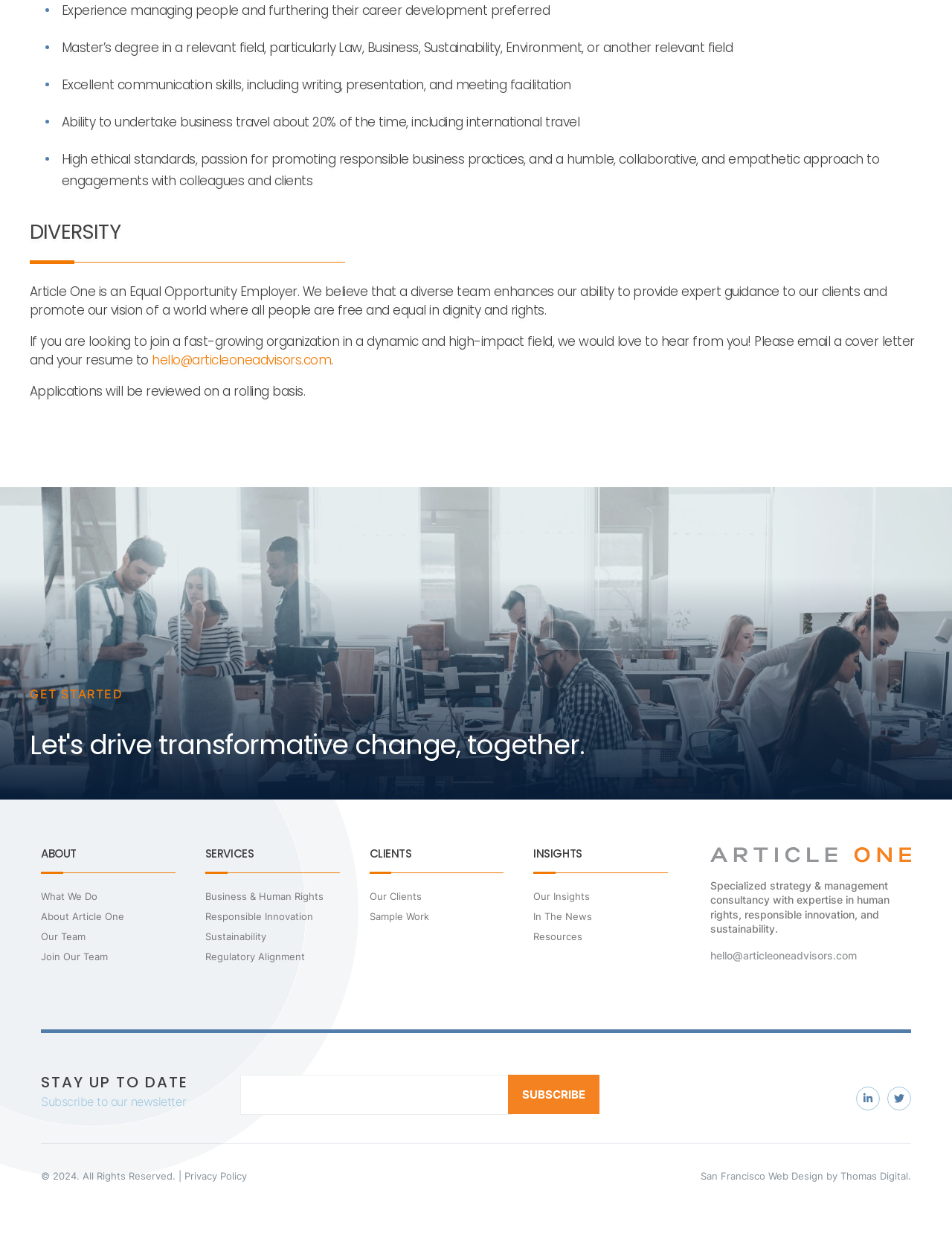Provide a short, one-word or phrase answer to the question below:
How can I stay updated on Article One's news?

Subscribe to the newsletter